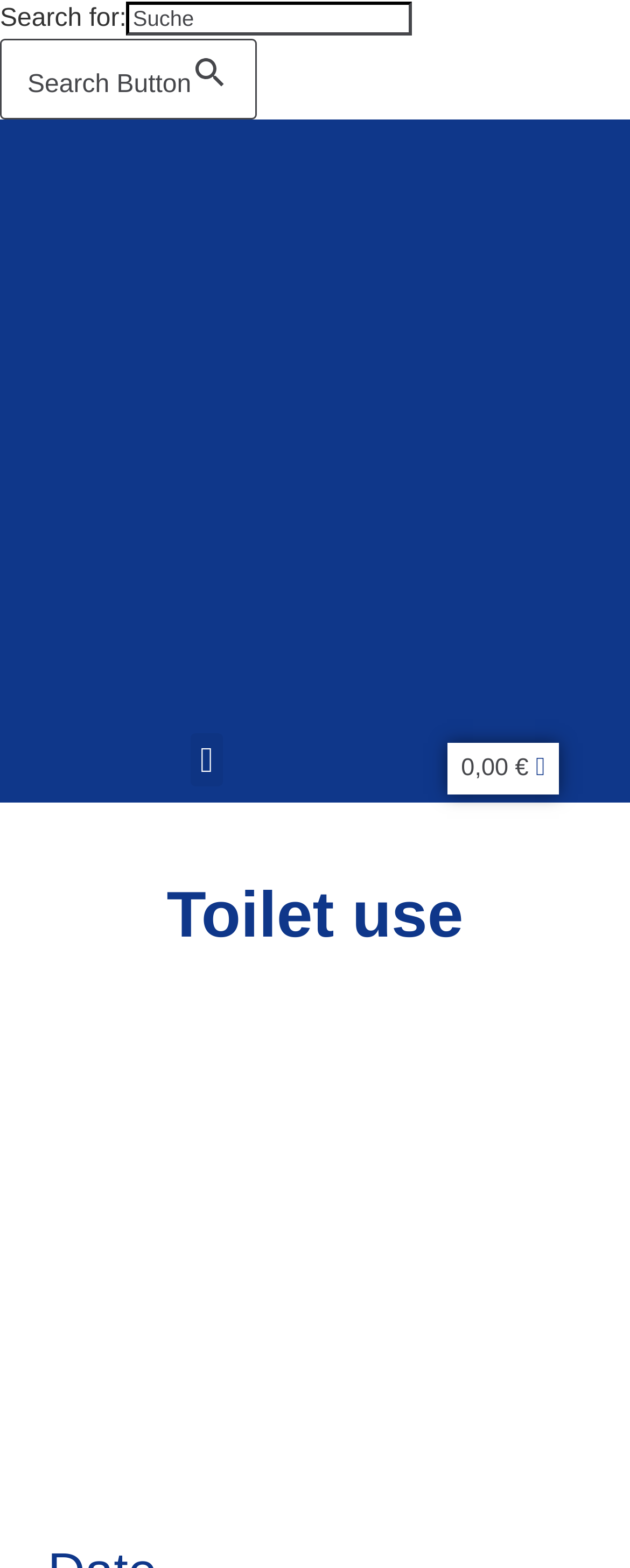Reply to the question below using a single word or brief phrase:
Is the search button a text button or an icon button?

Icon button